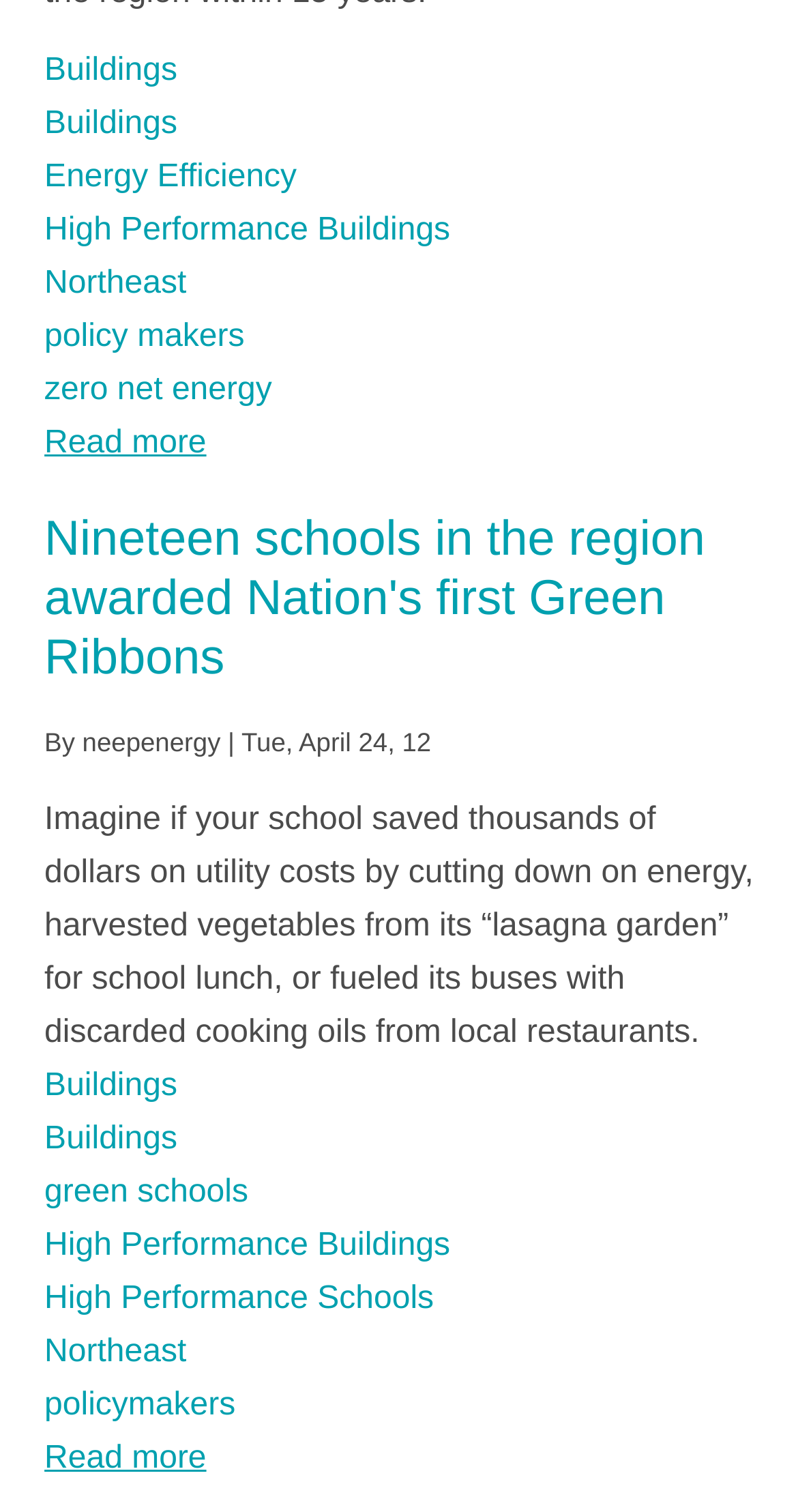What is the topic of the article?
Provide a well-explained and detailed answer to the question.

I analyzed the content of the article and found that it is about green schools, as indicated by the heading 'Nineteen schools in the region awarded Nation's first Green Ribbons' and the text 'Imagine if your school saved thousands of dollars on utility costs by cutting down on energy...'.